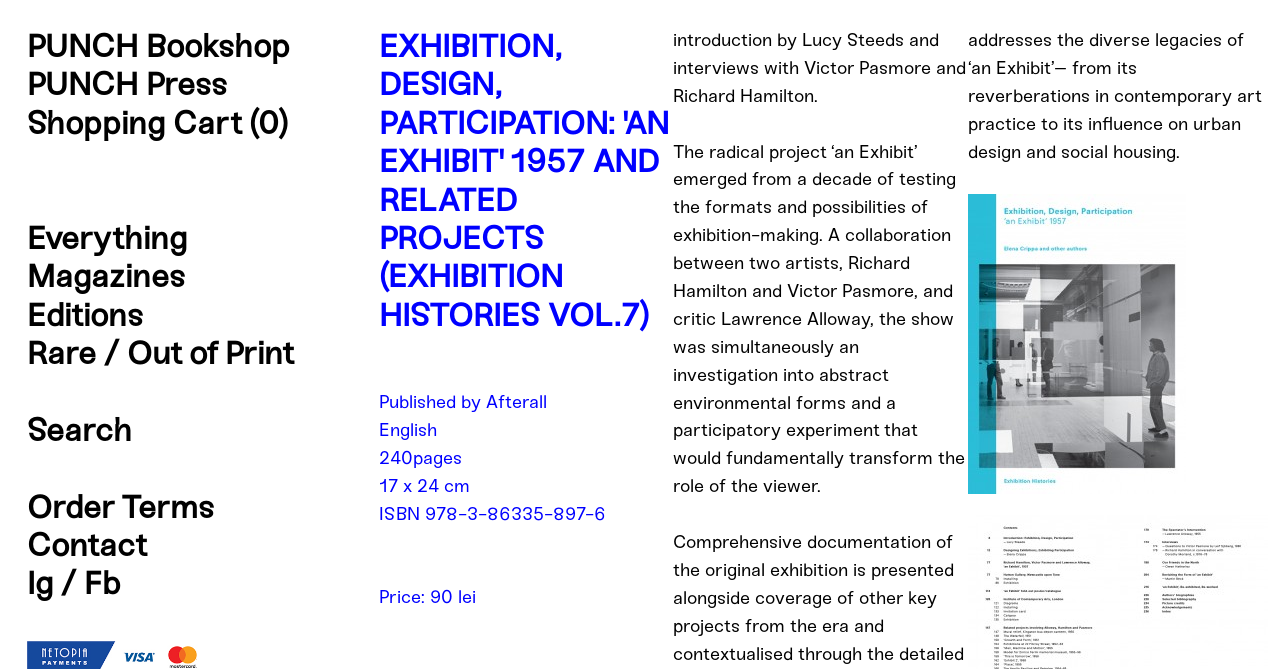Please determine the bounding box coordinates, formatted as (top-left x, top-left y, bottom-right x, bottom-right y), with all values as floating point numbers between 0 and 1. Identify the bounding box of the region described as: Rare / Out of Print

[0.021, 0.499, 0.23, 0.556]